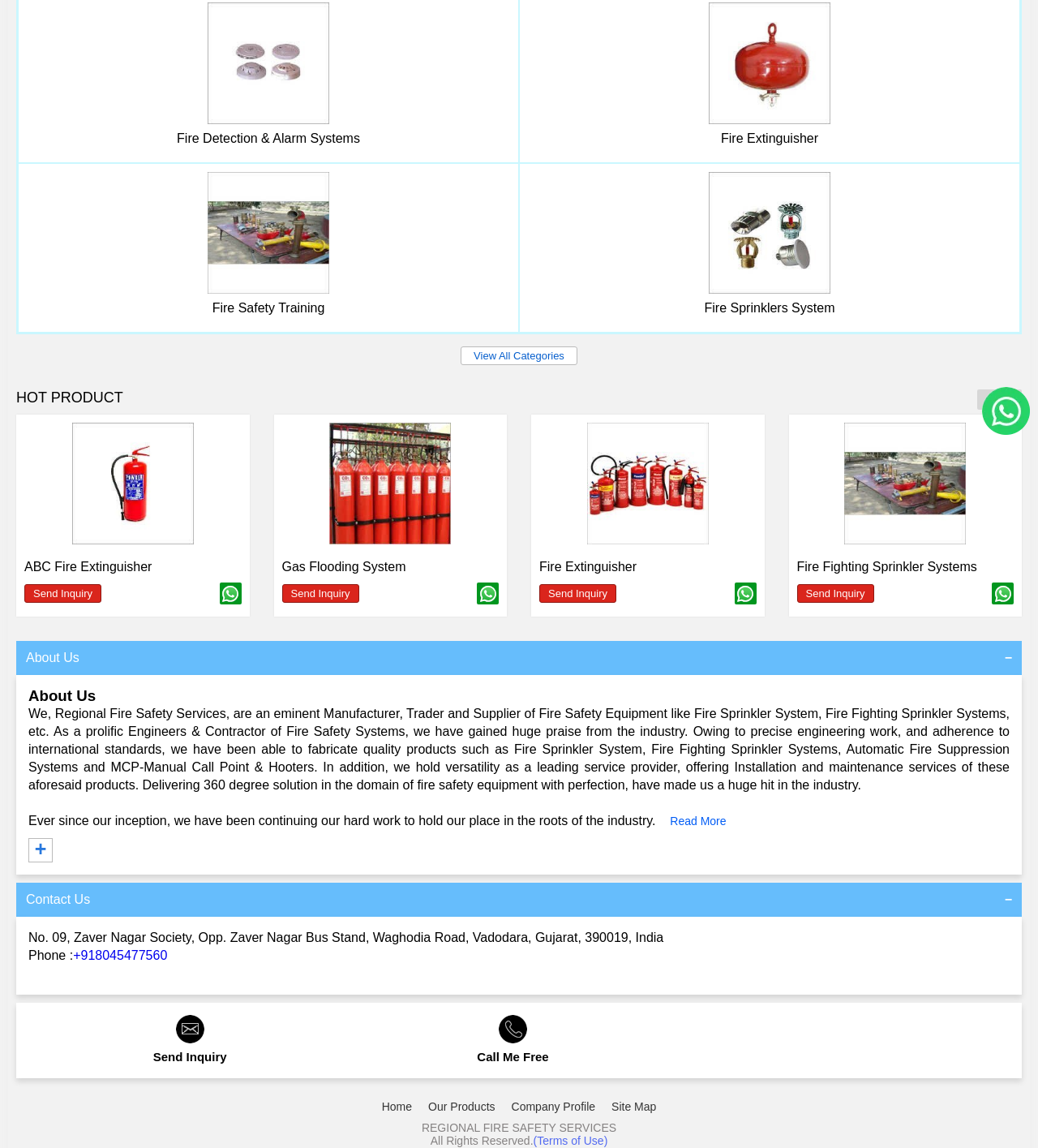Given the element description: "(Terms of Use)", predict the bounding box coordinates of the UI element it refers to, using four float numbers between 0 and 1, i.e., [left, top, right, bottom].

[0.514, 0.988, 0.585, 0.999]